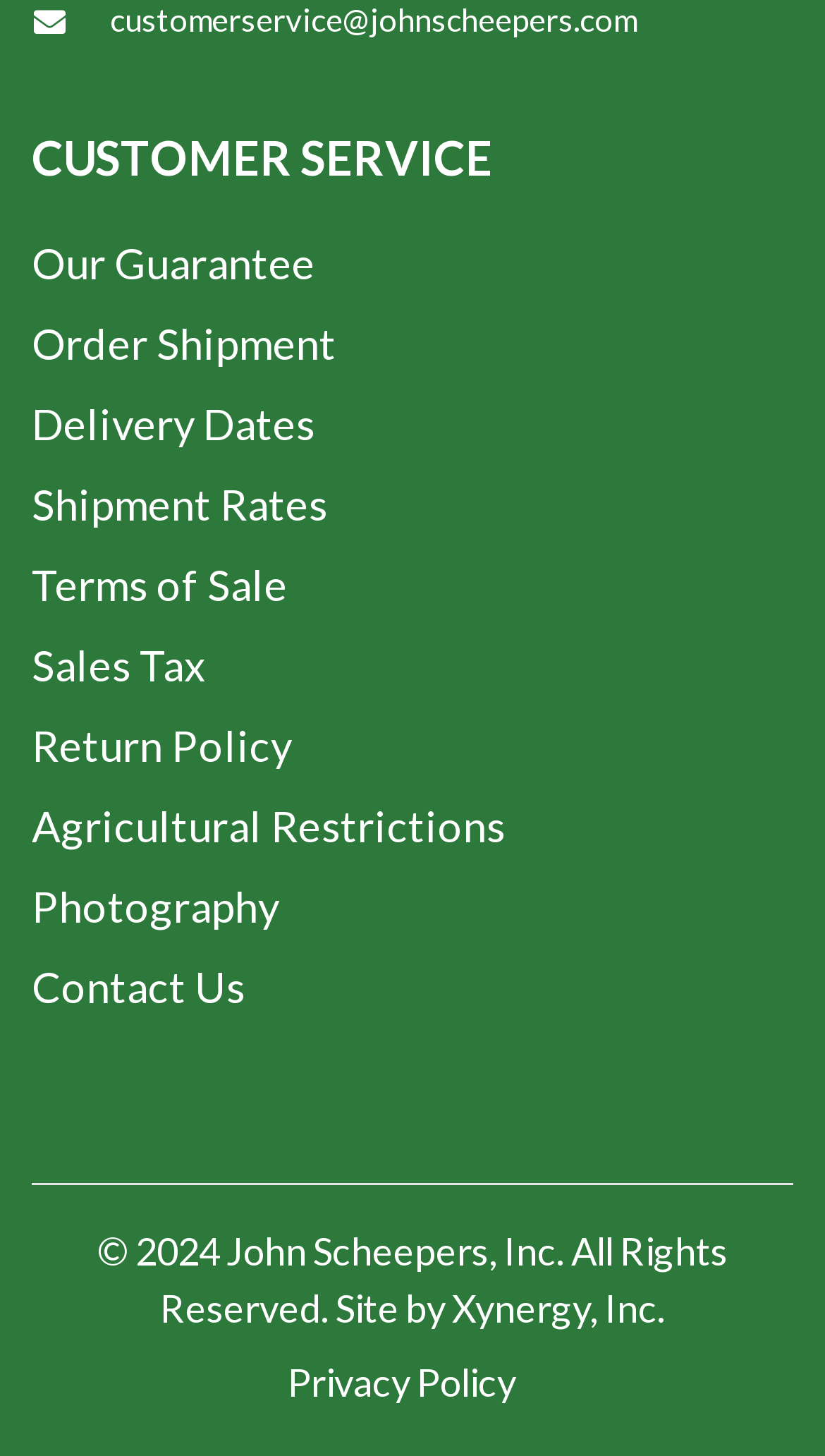Determine the bounding box coordinates of the clickable region to carry out the instruction: "View privacy policy".

[0.349, 0.933, 0.626, 0.965]